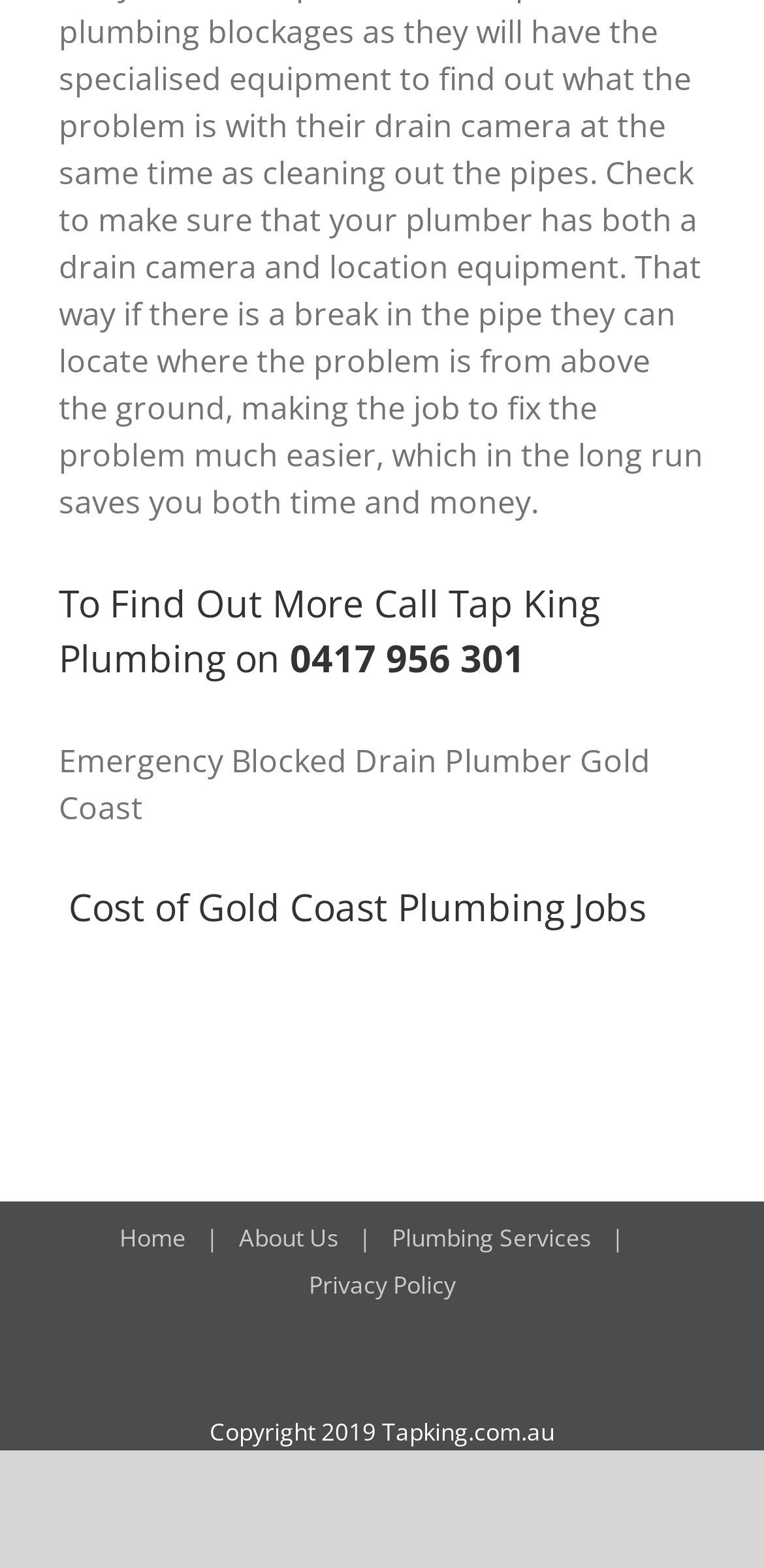Identify the bounding box of the HTML element described as: "Home".

[0.156, 0.779, 0.313, 0.801]